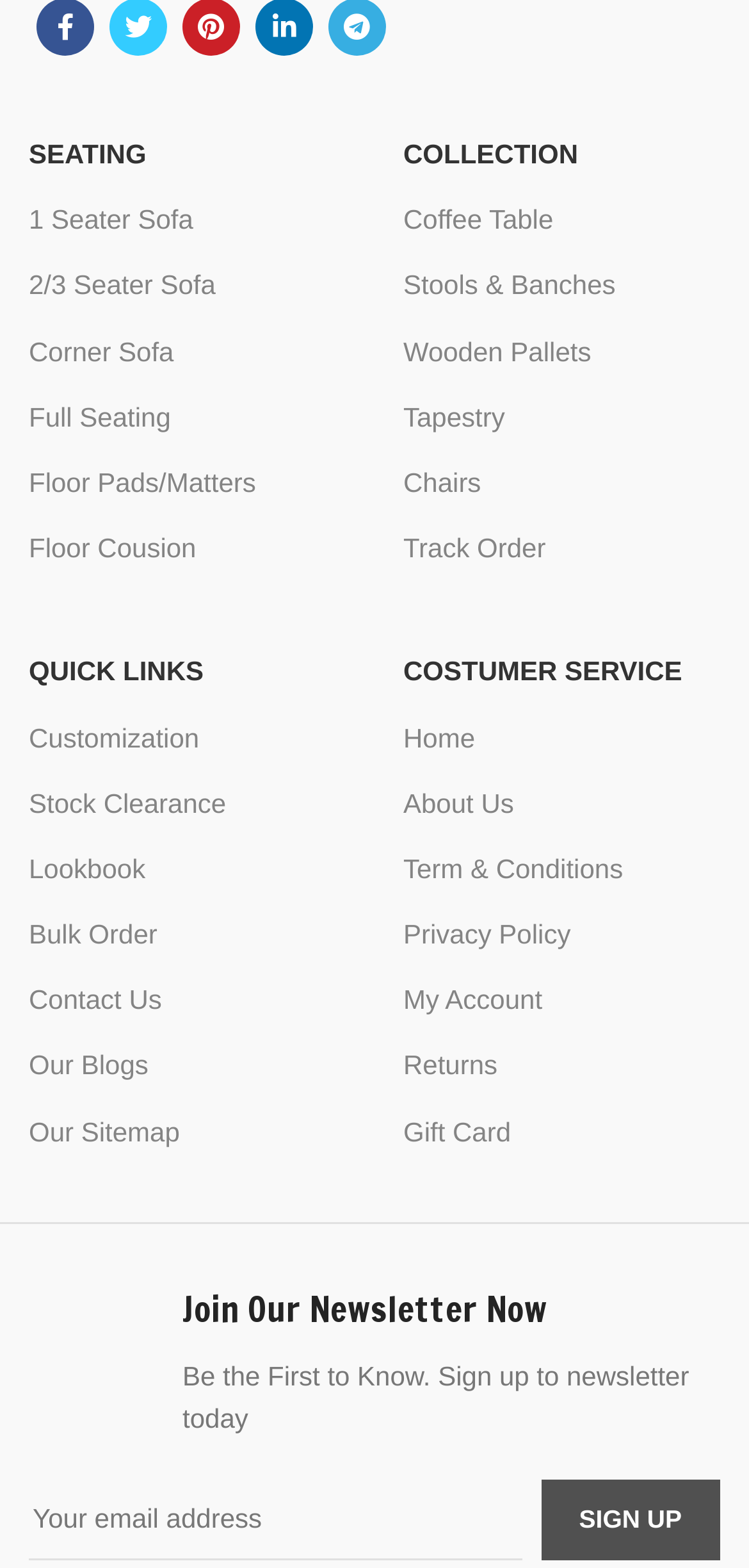Determine the bounding box for the HTML element described here: "name="EMAIL" placeholder="Your email address"". The coordinates should be given as [left, top, right, bottom] with each number being a float between 0 and 1.

[0.038, 0.943, 0.696, 0.995]